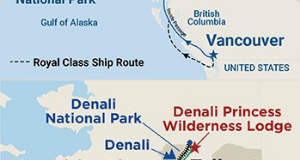Generate a detailed caption for the image.

The image presents a map highlighting a travel route that connects Vancouver in British Columbia, Canada, to Denali National Park and the Denali Princess Wilderness Lodge in the United States. The map indicates the Royal Class Ship Route, emphasizing the scenic waterways of Alaska, with Denali National Park marked prominently for its stunning natural beauty. This visual serves as a guide for potential travelers looking to explore the breathtaking landscapes and attractions of the region, showcasing key destinations and the seamless connection between land and sea travel in this majestic area.